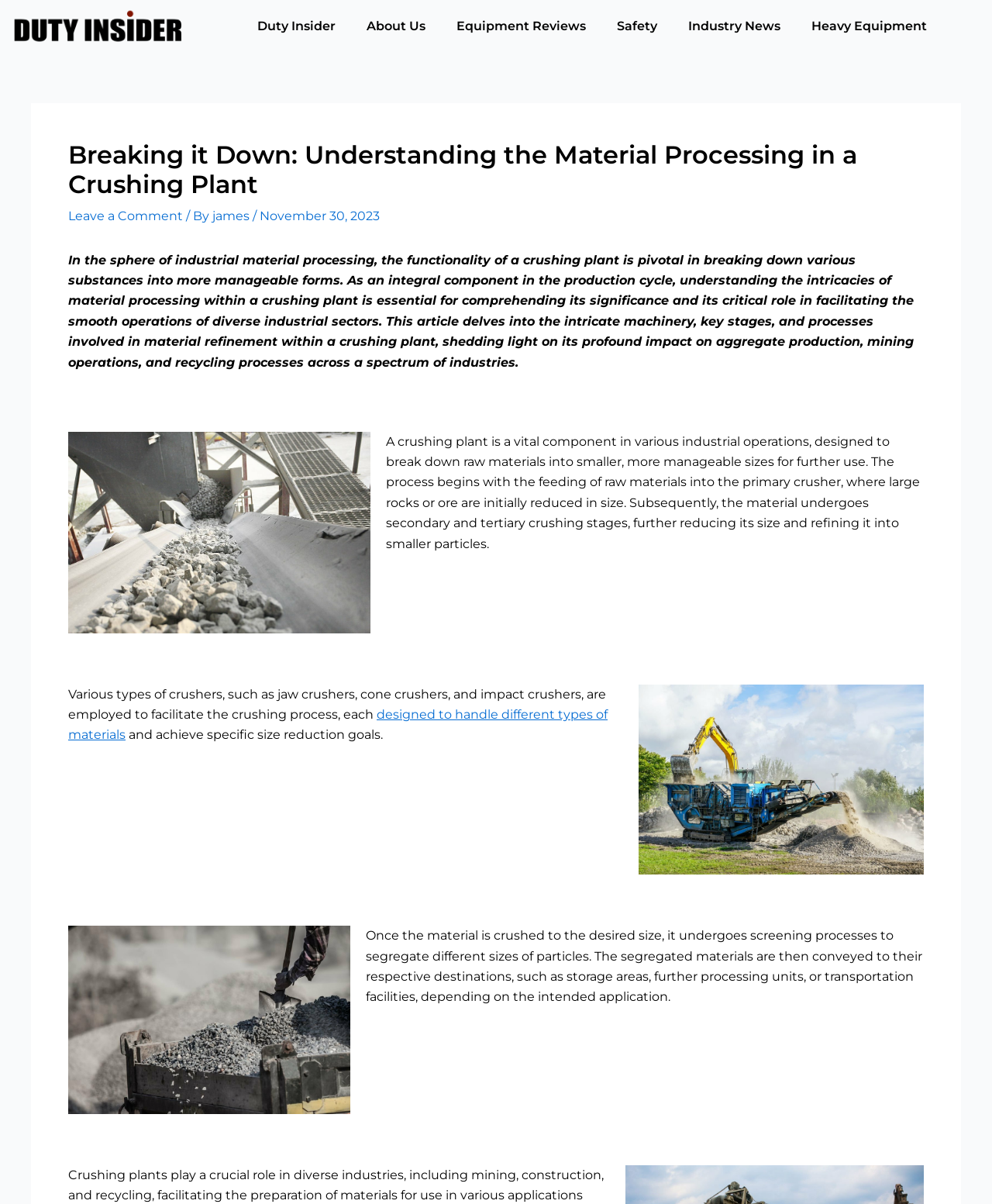How many figures are there in the article?
Answer the question based on the image using a single word or a brief phrase.

4